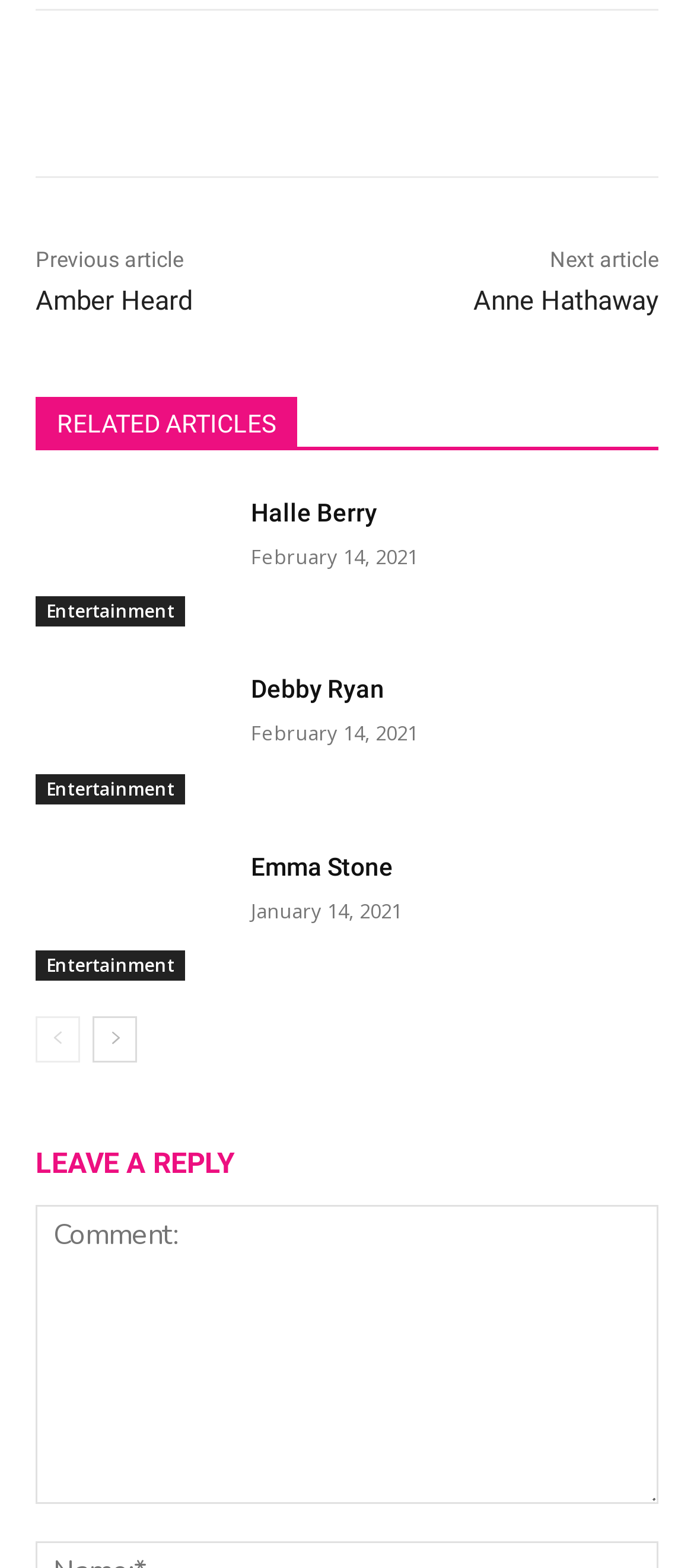Determine the bounding box coordinates of the region I should click to achieve the following instruction: "Go to the next page". Ensure the bounding box coordinates are four float numbers between 0 and 1, i.e., [left, top, right, bottom].

[0.133, 0.649, 0.197, 0.678]